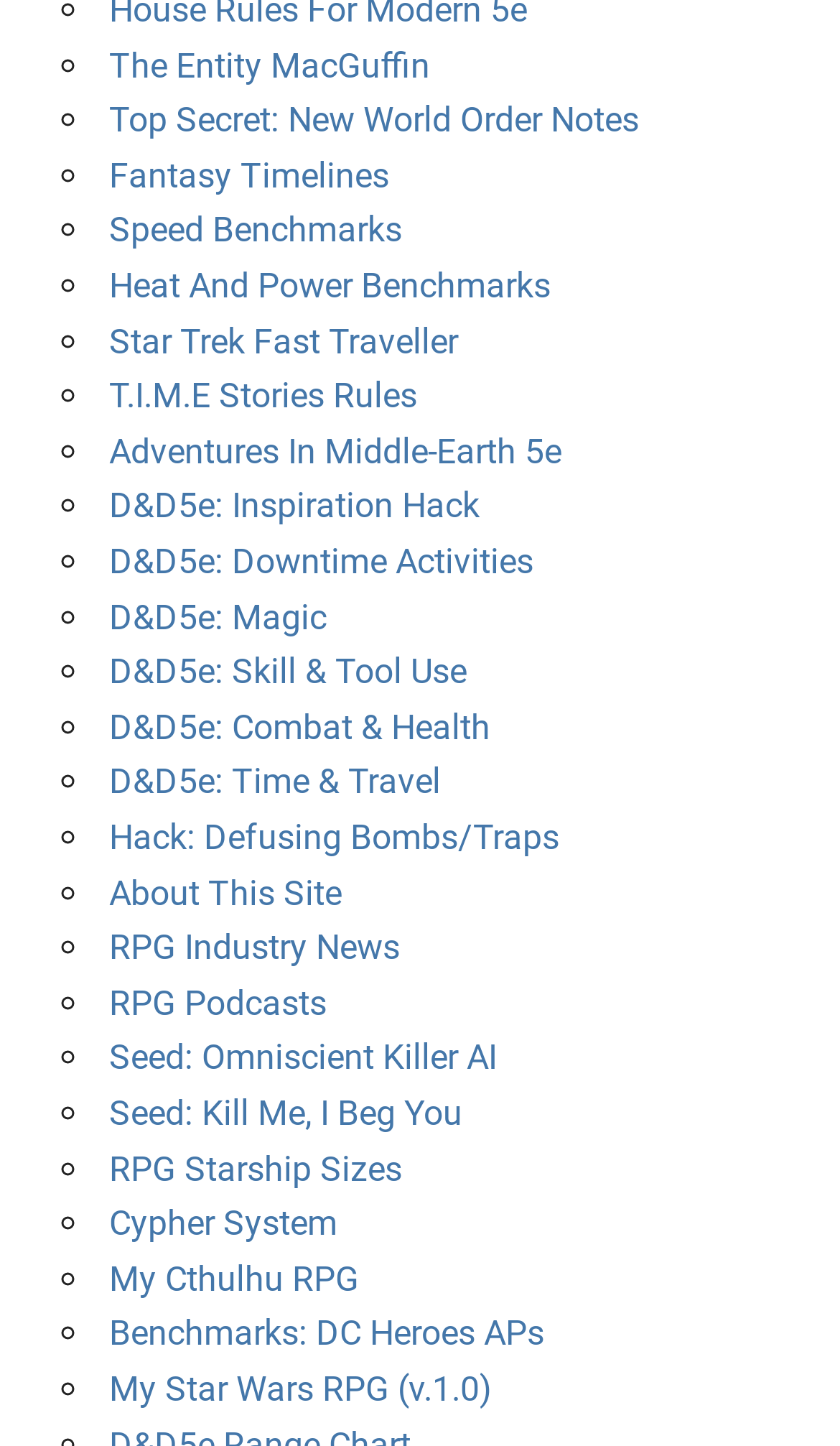Locate the bounding box coordinates of the clickable part needed for the task: "Click the 'Markets' link".

None